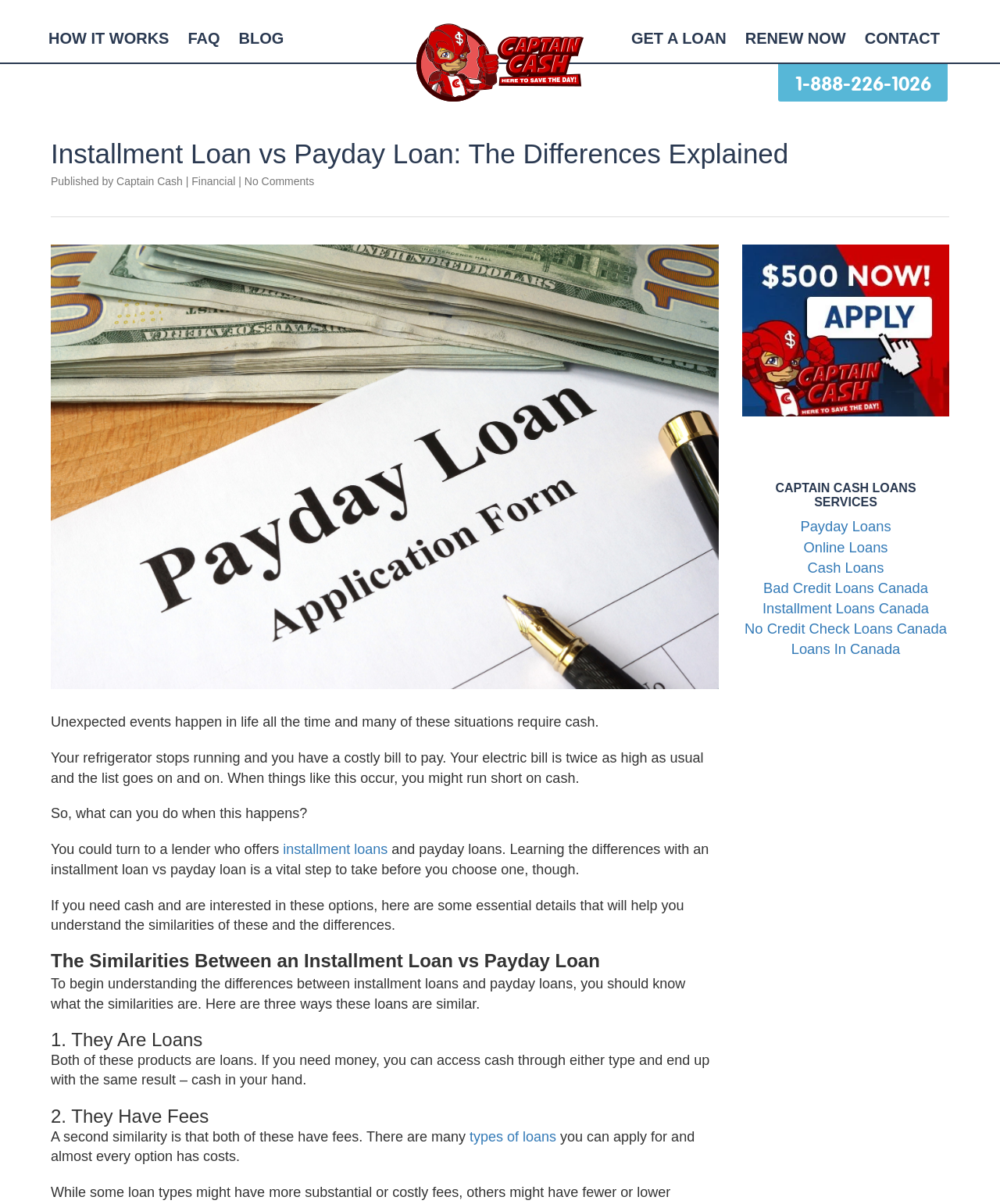Locate the bounding box coordinates of the segment that needs to be clicked to meet this instruction: "Check the 'Exotic House Digest' website".

None